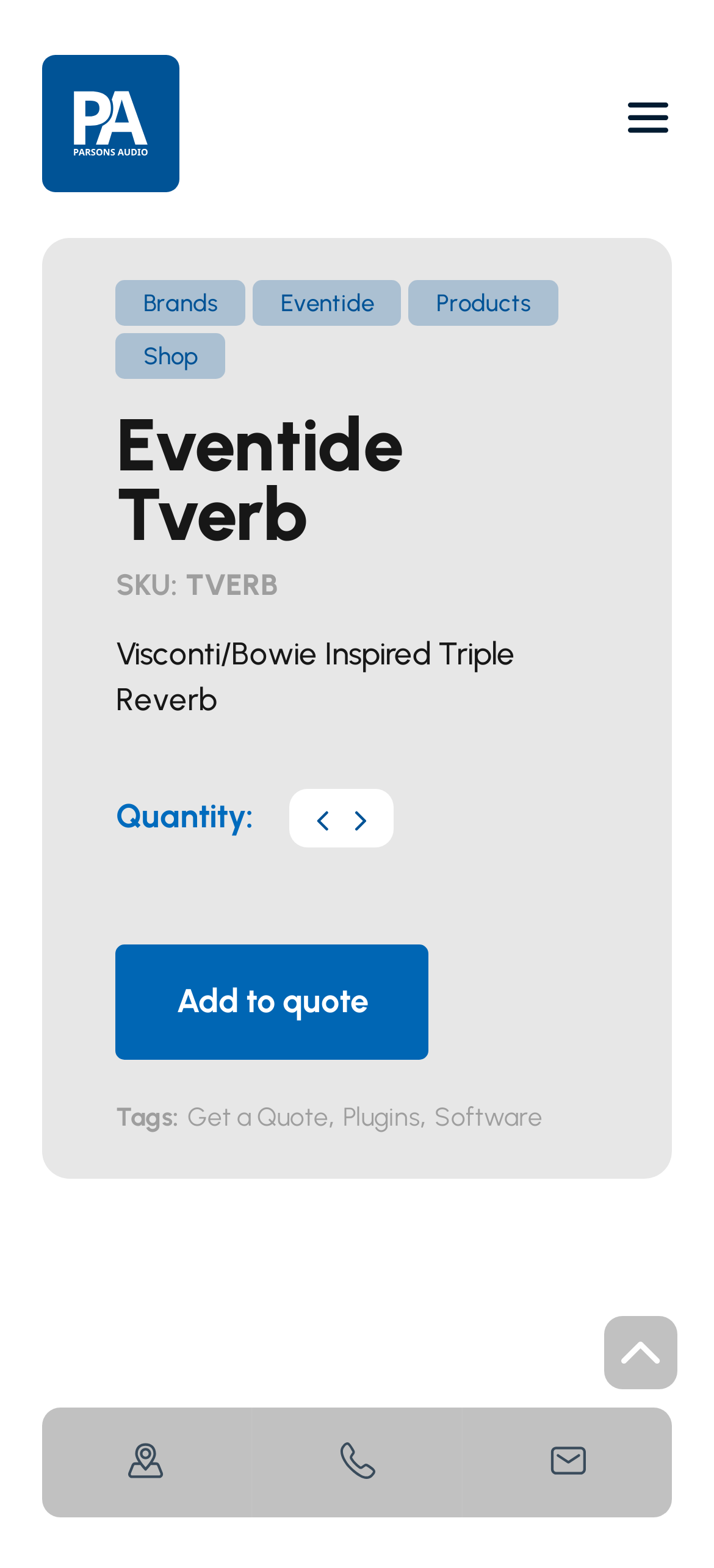Find the bounding box coordinates for the area you need to click to carry out the instruction: "Get a Quote". The coordinates should be four float numbers between 0 and 1, indicated as [left, top, right, bottom].

[0.263, 0.703, 0.46, 0.723]